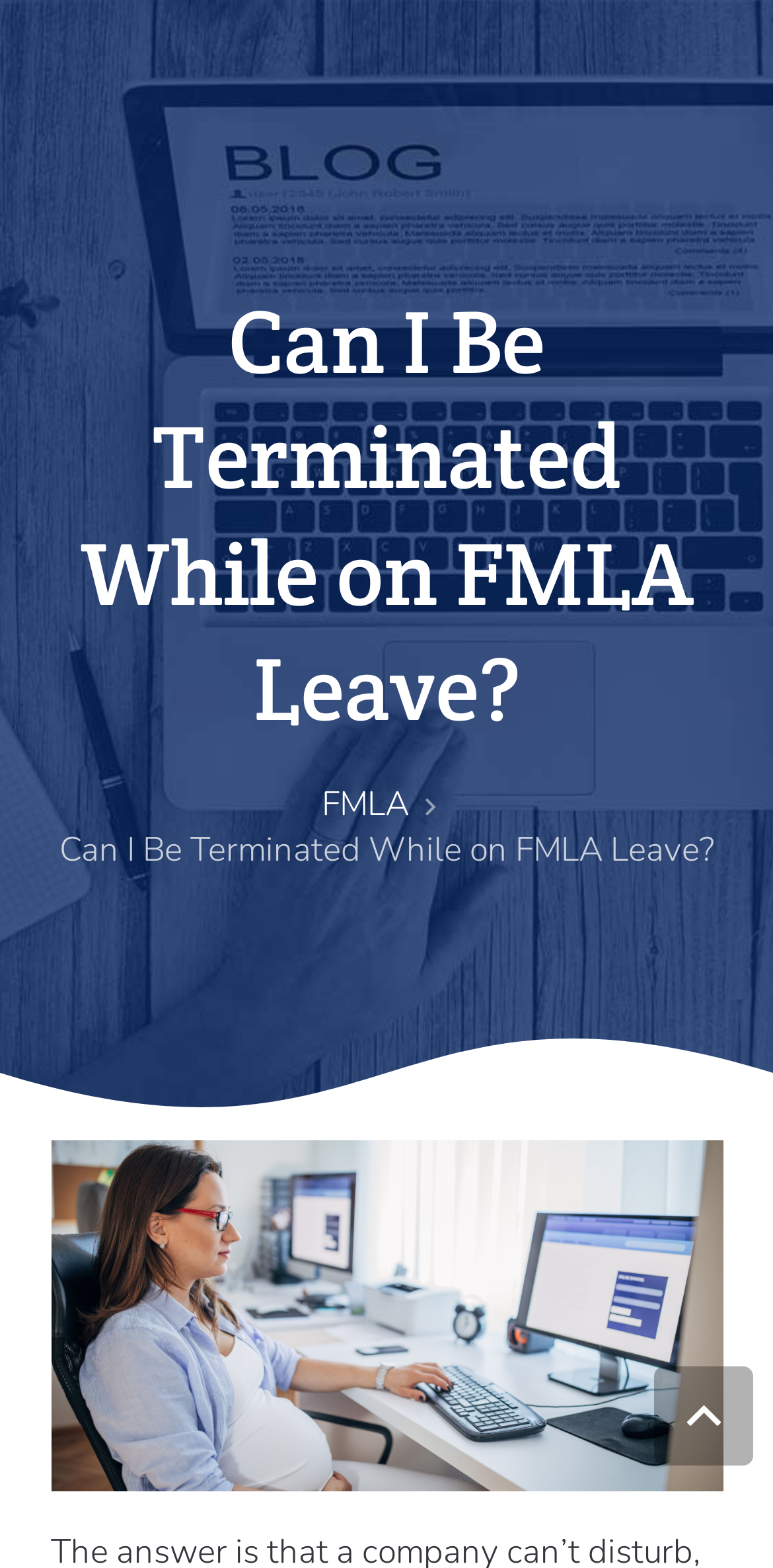Extract the main headline from the webpage and generate its text.

Can I Be Terminated While on FMLA Leave?